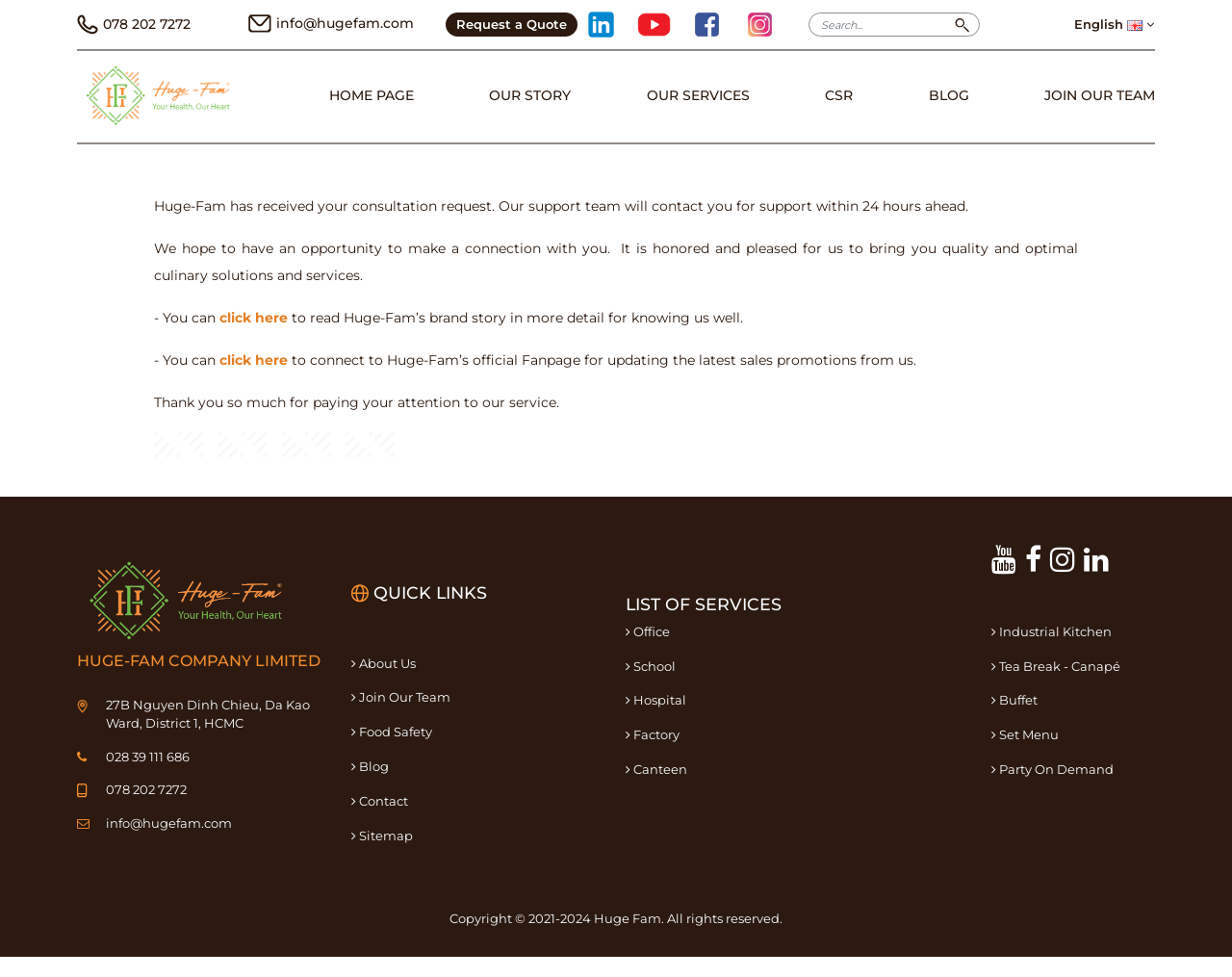Provide a brief response using a word or short phrase to this question:
What is the copyright year?

2021-2024